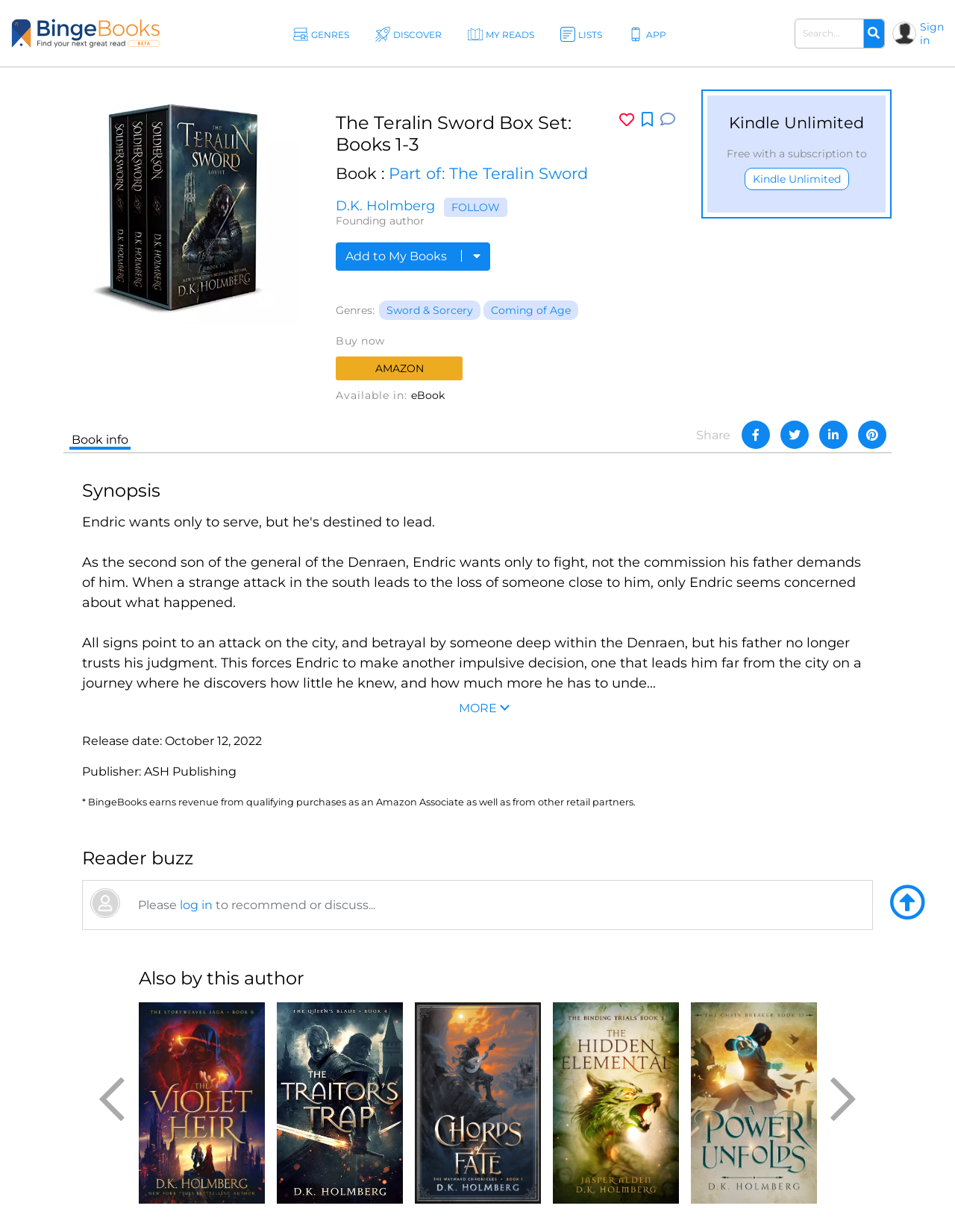What is the name of the book series?
Use the image to give a comprehensive and detailed response to the question.

I found the answer by looking at the heading 'The Teralin Sword Box Set: Books 1-3' and the link 'Part of: The Teralin Sword' which suggests that the book is part of a series called 'The Teralin Sword'.